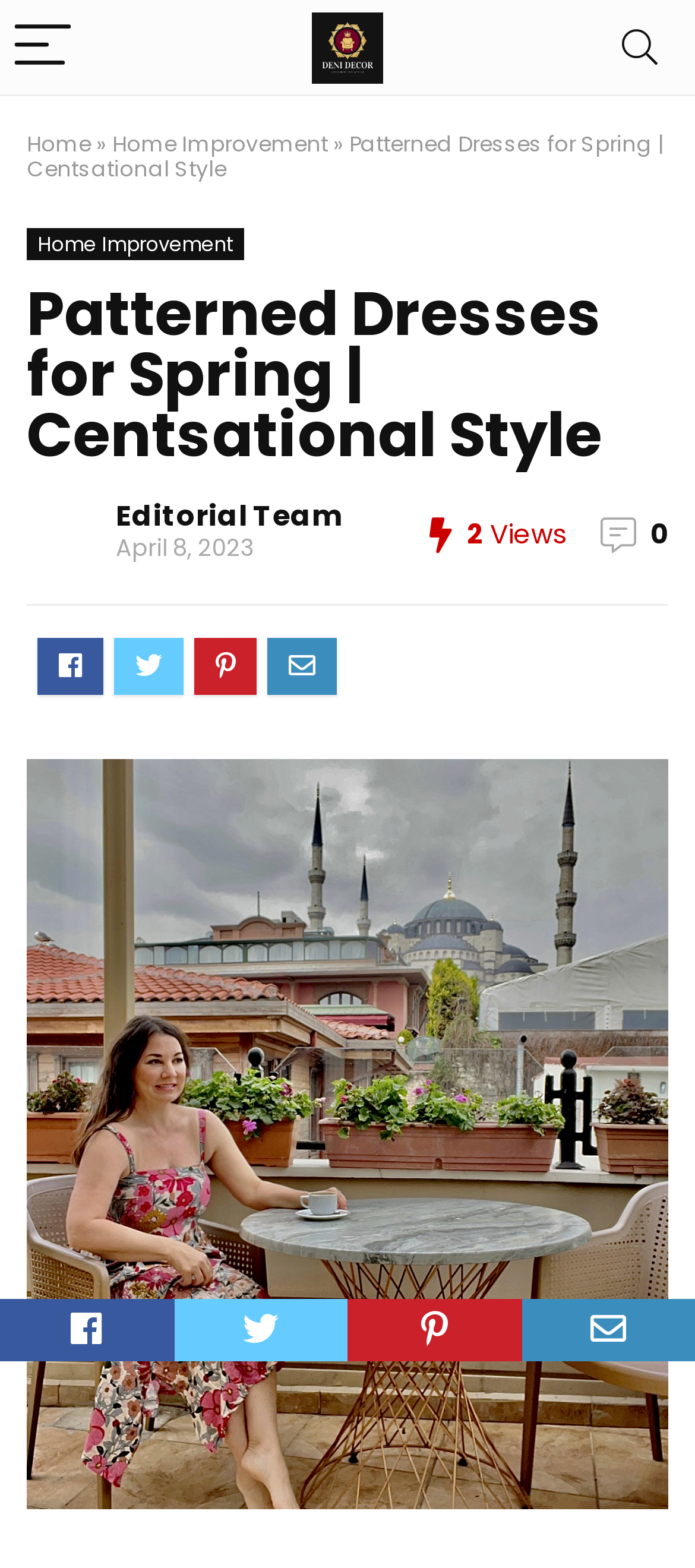Carefully examine the image and provide an in-depth answer to the question: What is the topic of the current article?

The topic of the current article can be determined by reading the heading 'Patterned Dresses for Spring | Centsational Style' which is prominently displayed on the webpage.